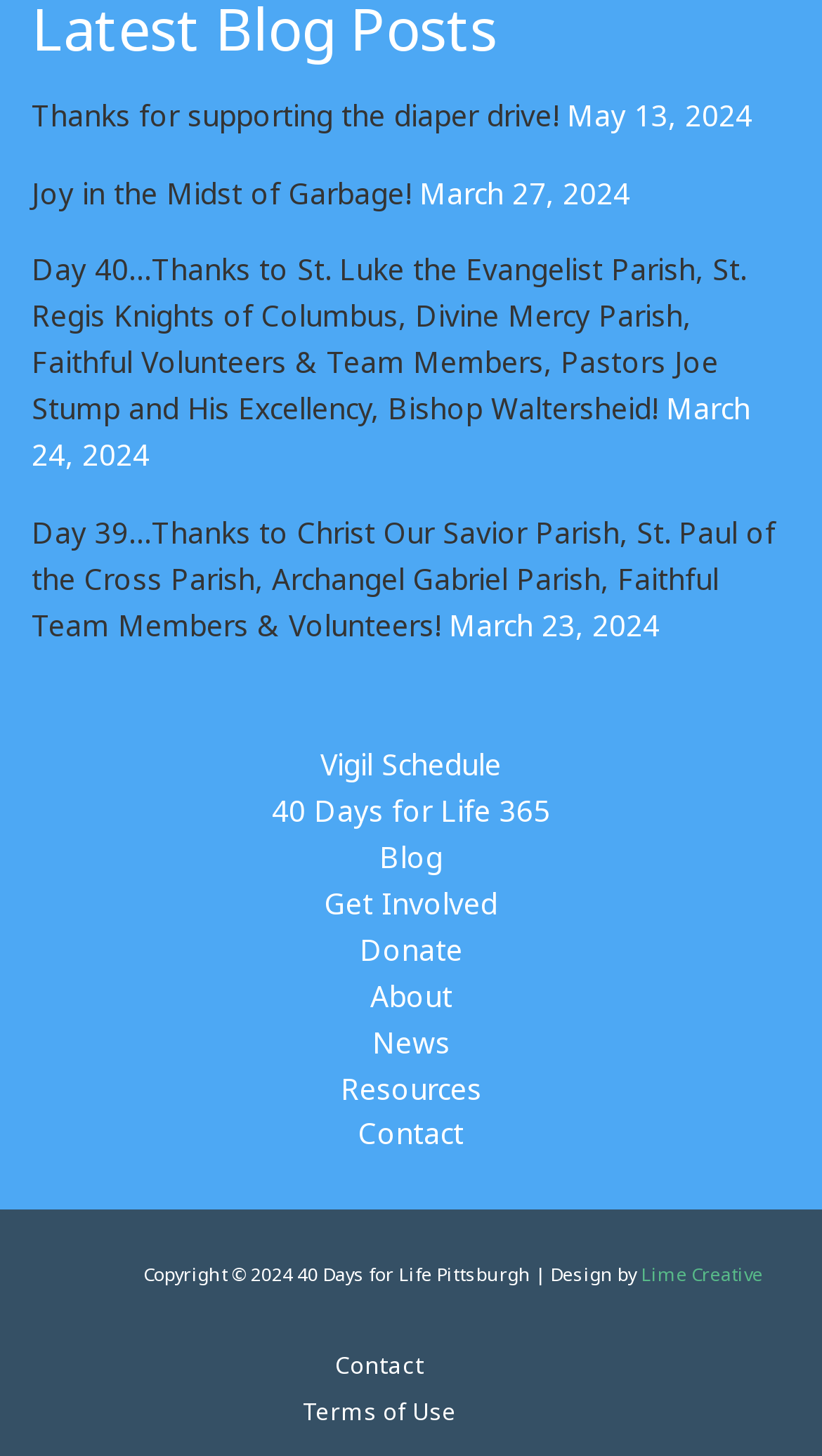Determine the bounding box coordinates of the element that should be clicked to execute the following command: "Check the news".

[0.453, 0.701, 0.547, 0.729]